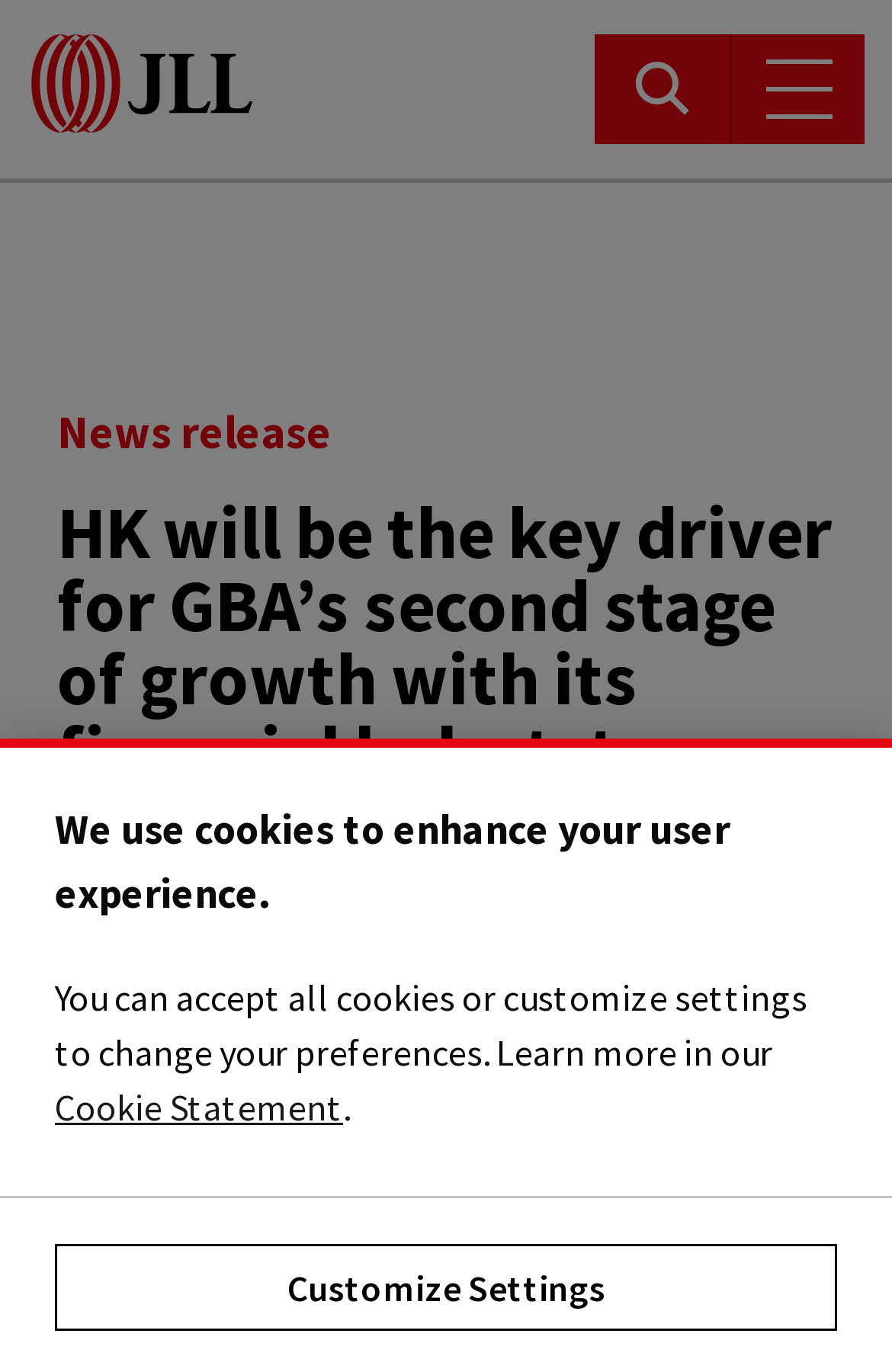Could you specify the bounding box coordinates for the clickable section to complete the following instruction: "Learn about JLL Macau"?

[0.031, 0.041, 0.287, 0.074]